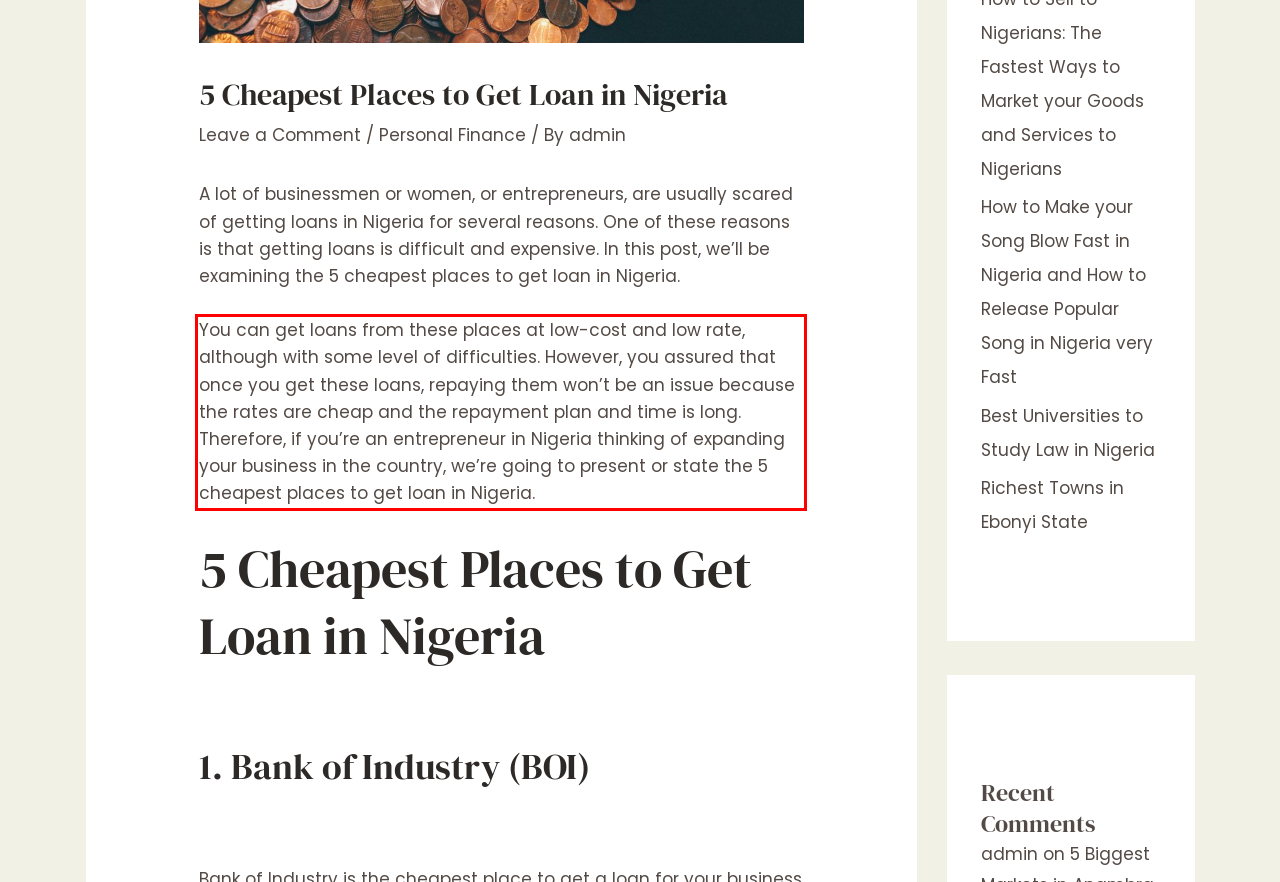Review the screenshot of the webpage and recognize the text inside the red rectangle bounding box. Provide the extracted text content.

You can get loans from these places at low-cost and low rate, although with some level of difficulties. However, you assured that once you get these loans, repaying them won’t be an issue because the rates are cheap and the repayment plan and time is long. Therefore, if you’re an entrepreneur in Nigeria thinking of expanding your business in the country, we’re going to present or state the 5 cheapest places to get loan in Nigeria.